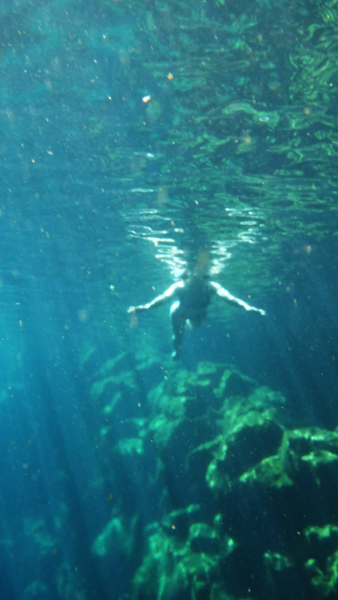What type of rock formations are surrounding the swimmer?
Please provide a single word or phrase based on the screenshot.

Dark volcanic rock